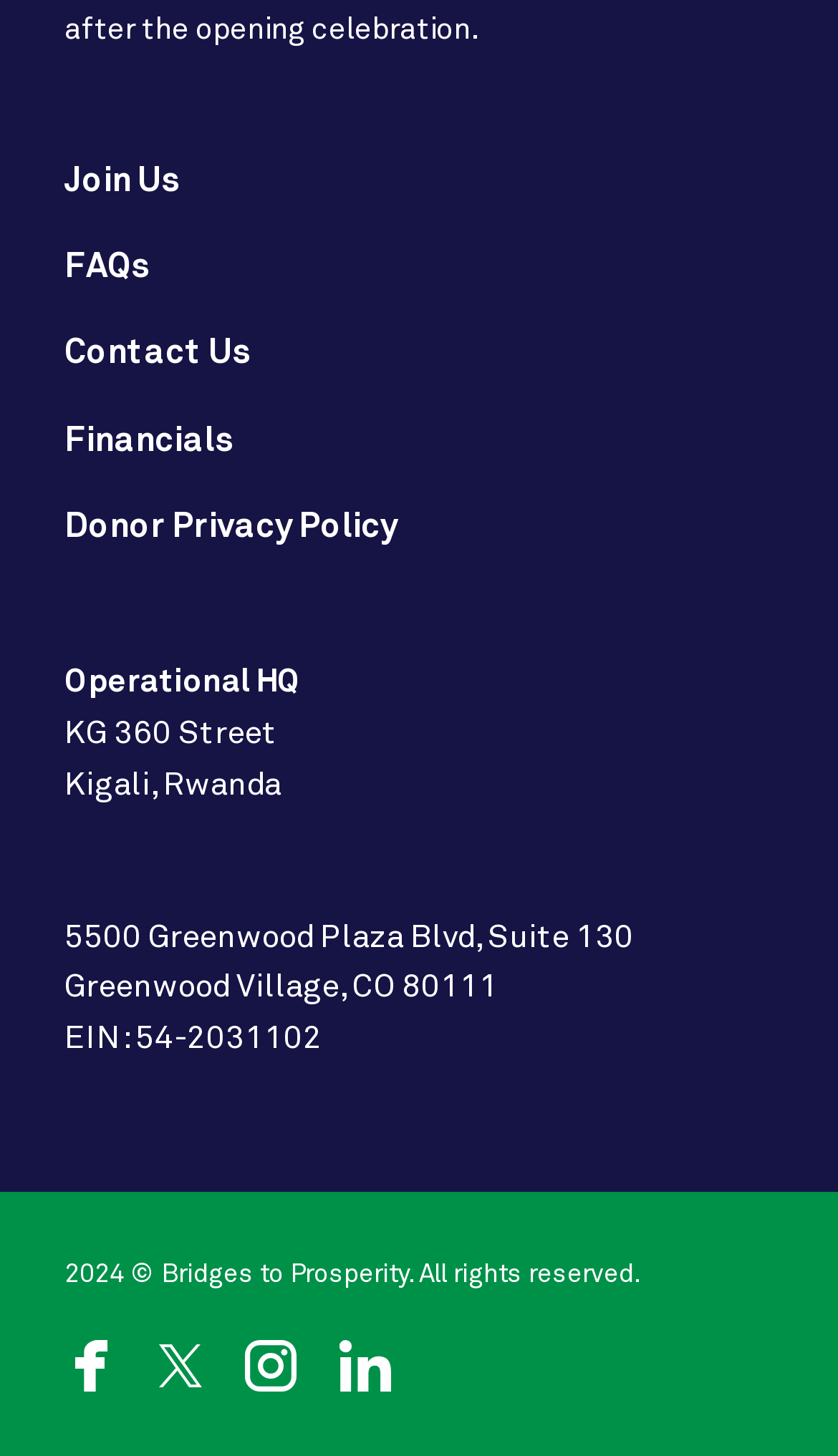Can you pinpoint the bounding box coordinates for the clickable element required for this instruction: "Click on Join Us"? The coordinates should be four float numbers between 0 and 1, i.e., [left, top, right, bottom].

[0.077, 0.114, 0.215, 0.137]